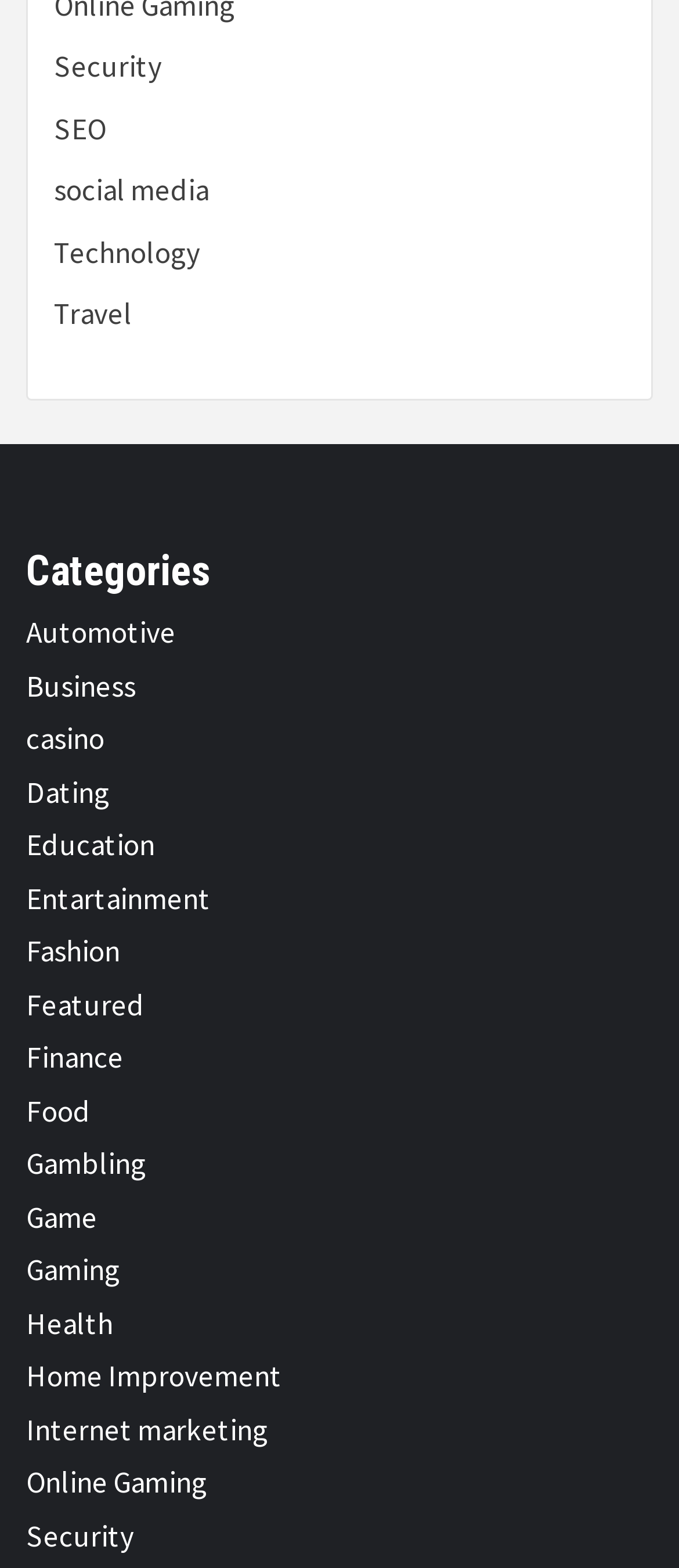Please identify the bounding box coordinates of where to click in order to follow the instruction: "Go to Automotive".

[0.038, 0.391, 0.259, 0.416]